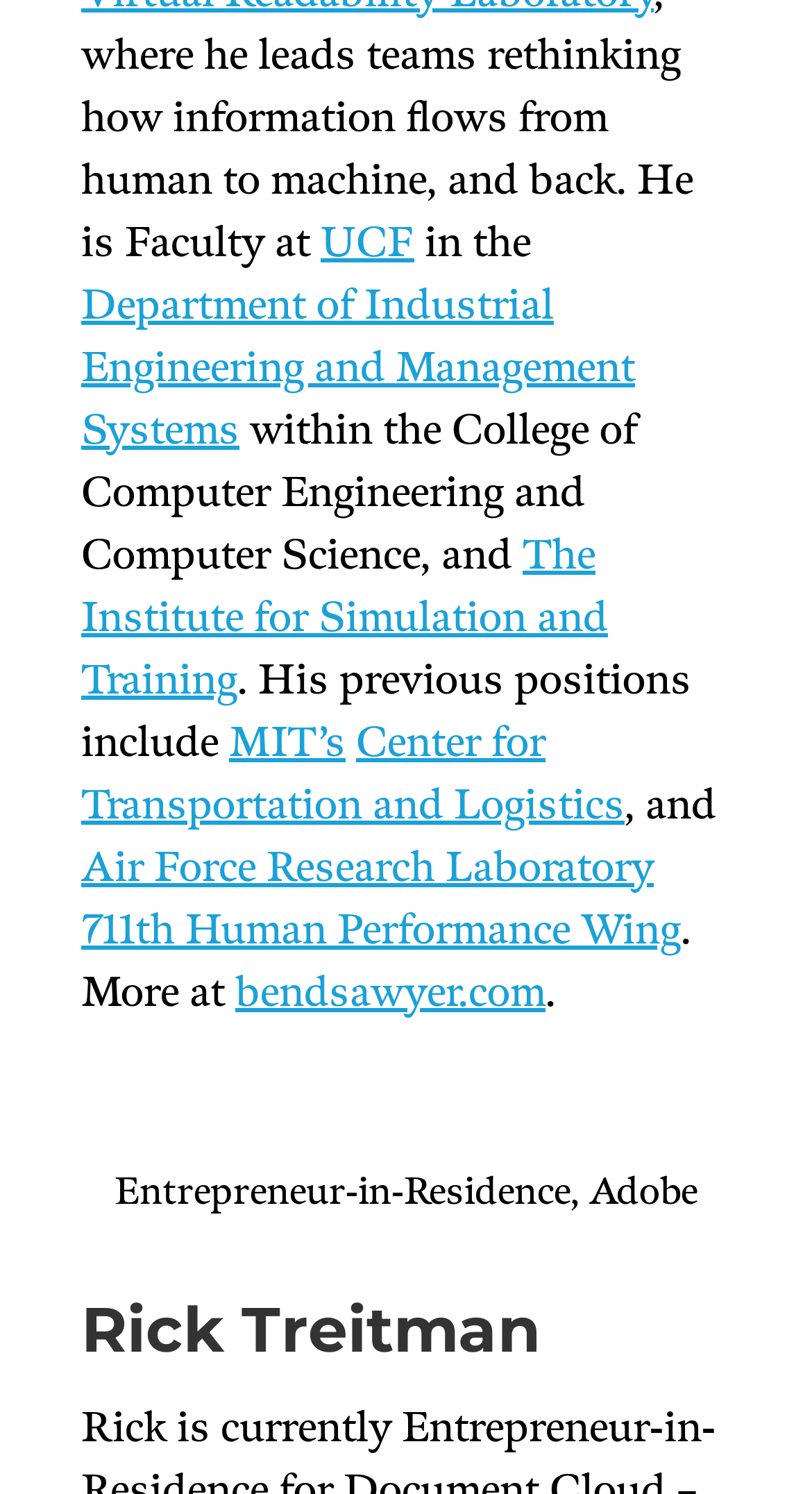Identify the bounding box coordinates of the section to be clicked to complete the task described by the following instruction: "read more about Entrepreneur-in-Residence at Adobe". The coordinates should be four float numbers between 0 and 1, formatted as [left, top, right, bottom].

[0.141, 0.784, 0.859, 0.813]